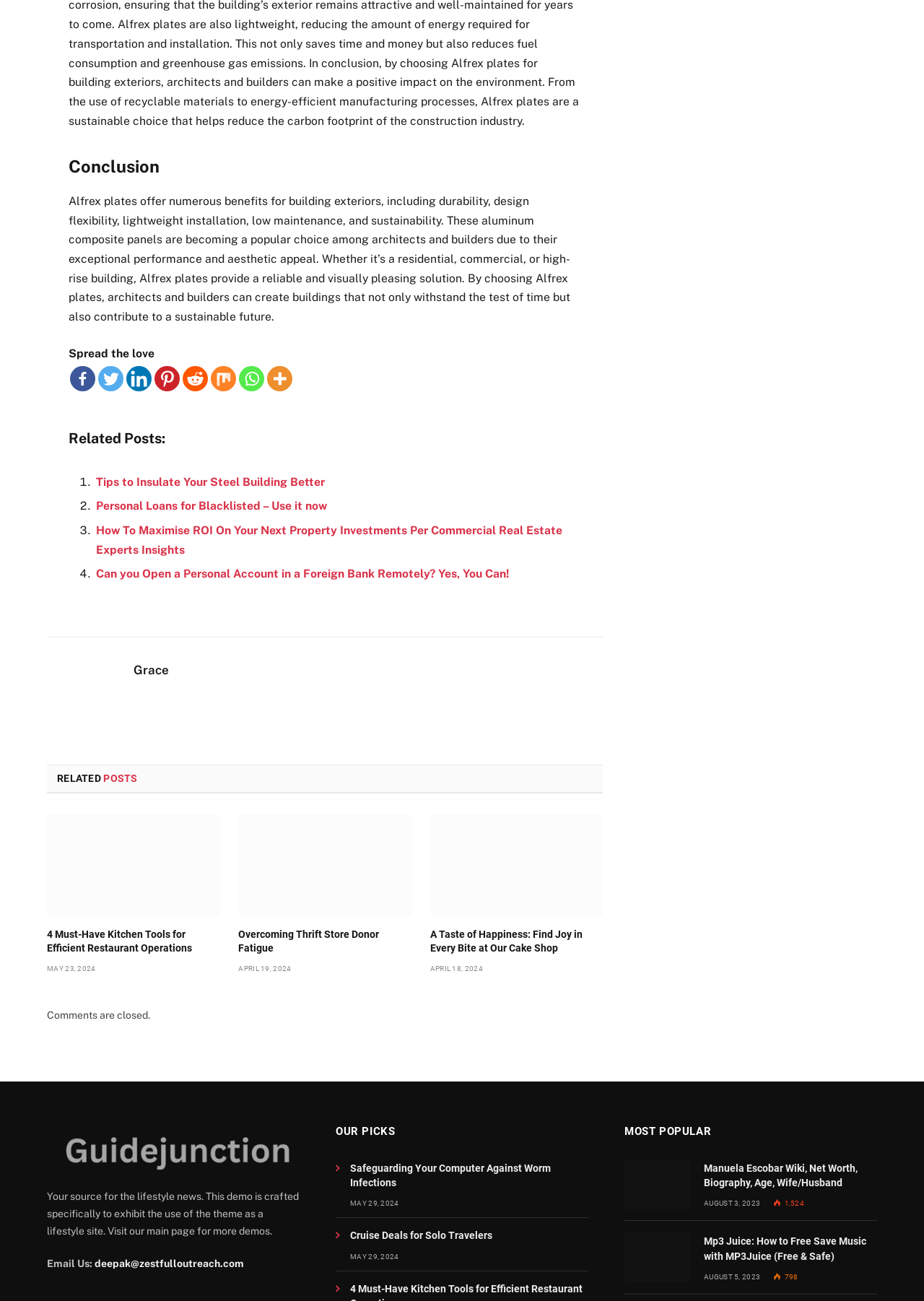Could you please study the image and provide a detailed answer to the question:
What is the category of the article 'A Taste of Happiness: Find Joy in Every Bite at Our Cake Shop'?

The article 'A Taste of Happiness: Find Joy in Every Bite at Our Cake Shop' is categorized under Lifestyle, as it appears in the 'RELATED POSTS' section, which suggests that it is a lifestyle-related article.